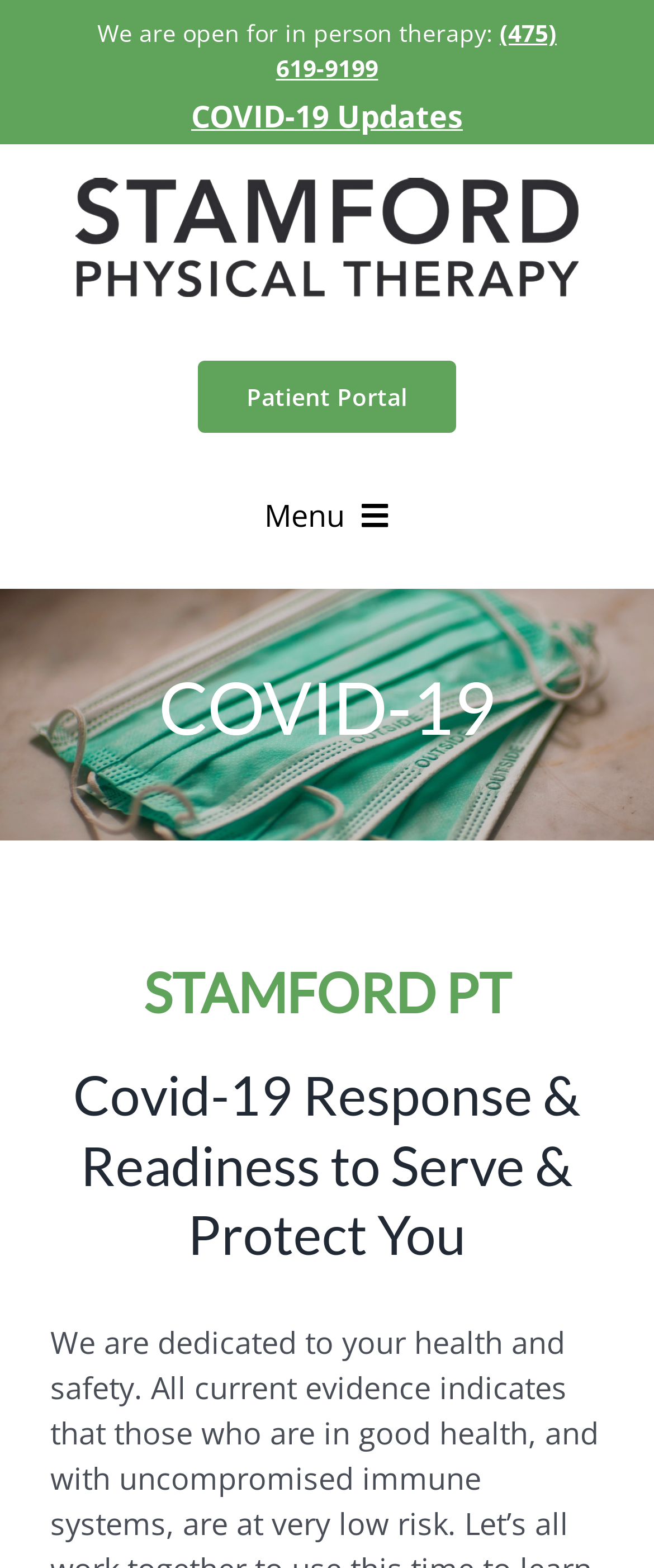Is the patient portal available?
Give a comprehensive and detailed explanation for the question.

I found a link element with the text 'Patient Portal' which suggests that the patient portal is available.